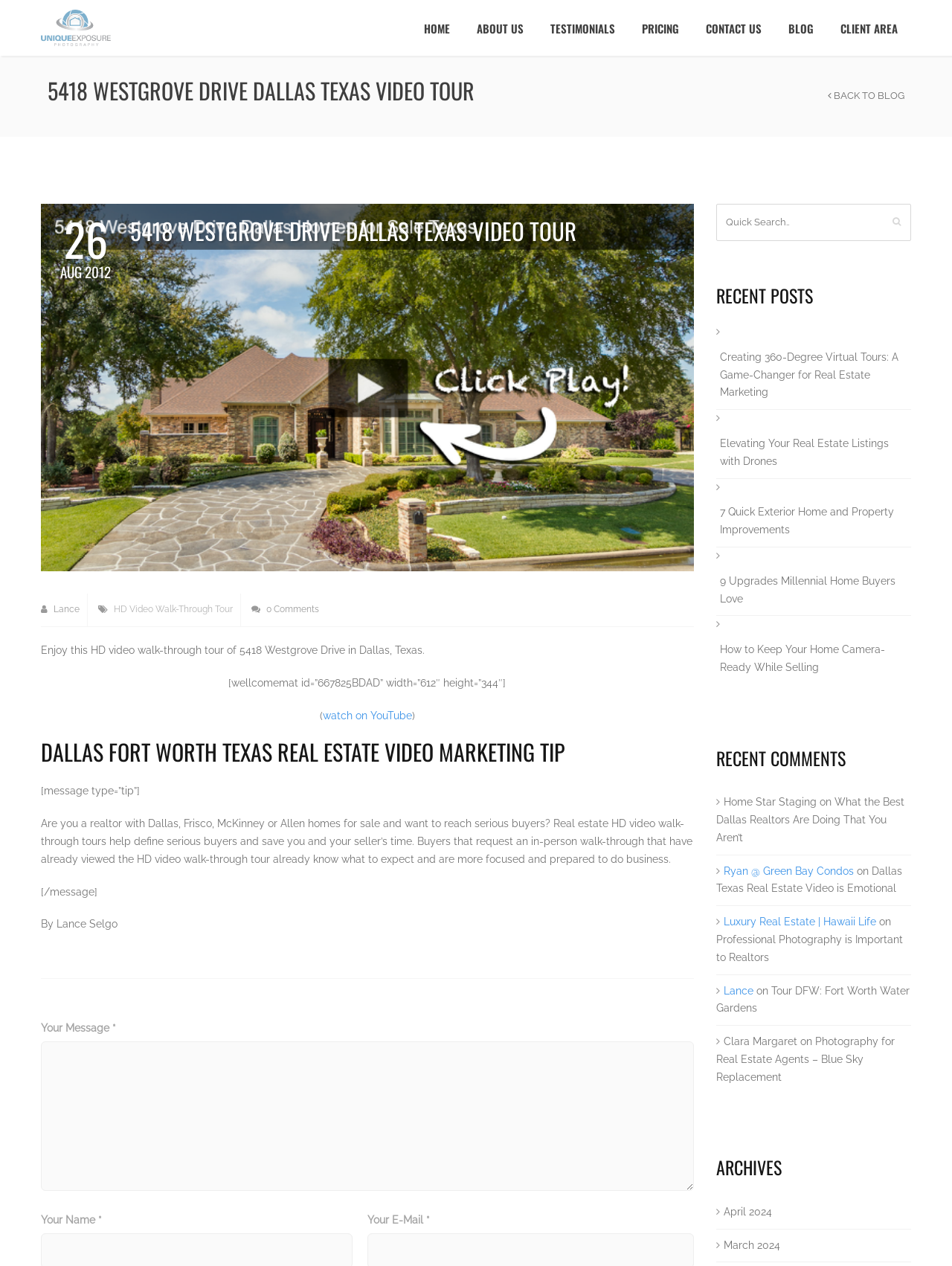Give a detailed overview of the webpage's appearance and contents.

This webpage is a video tour of a property located at 5418 Westgrove Drive in Dallas, Texas. At the top of the page, there is a navigation menu with links to different sections of the website, including "HOME", "ABOUT US", "TESTIMONIALS", "PRICING", "CONTACT US", "BLOG", and "CLIENT AREA". 

Below the navigation menu, there is a heading that reads "5418 WESTGROVE DRIVE DALLAS TEXAS VIDEO TOUR". Next to this heading, there is a link to go back to the blog. 

On the left side of the page, there is a section that displays information about the property, including the address, a video walk-through tour, and a description of the property. The video walk-through tour is accompanied by a link to watch it on YouTube. 

Below the property information, there is a section with a heading that reads "DALLAS FORT WORTH TEXAS REAL ESTATE VIDEO MARKETING TIP". This section provides a tip for realtors on how to use HD video walk-through tours to attract serious buyers. 

Further down the page, there is a section with a heading that reads "RECENT POSTS", which lists several links to recent blog posts related to real estate marketing. 

On the right side of the page, there is a section with a heading that reads "RECENT COMMENTS", which lists several comments from users, along with links to the posts they commented on. 

At the bottom of the page, there is a section with a heading that reads "ARCHIVES", which lists links to archived blog posts from different months.